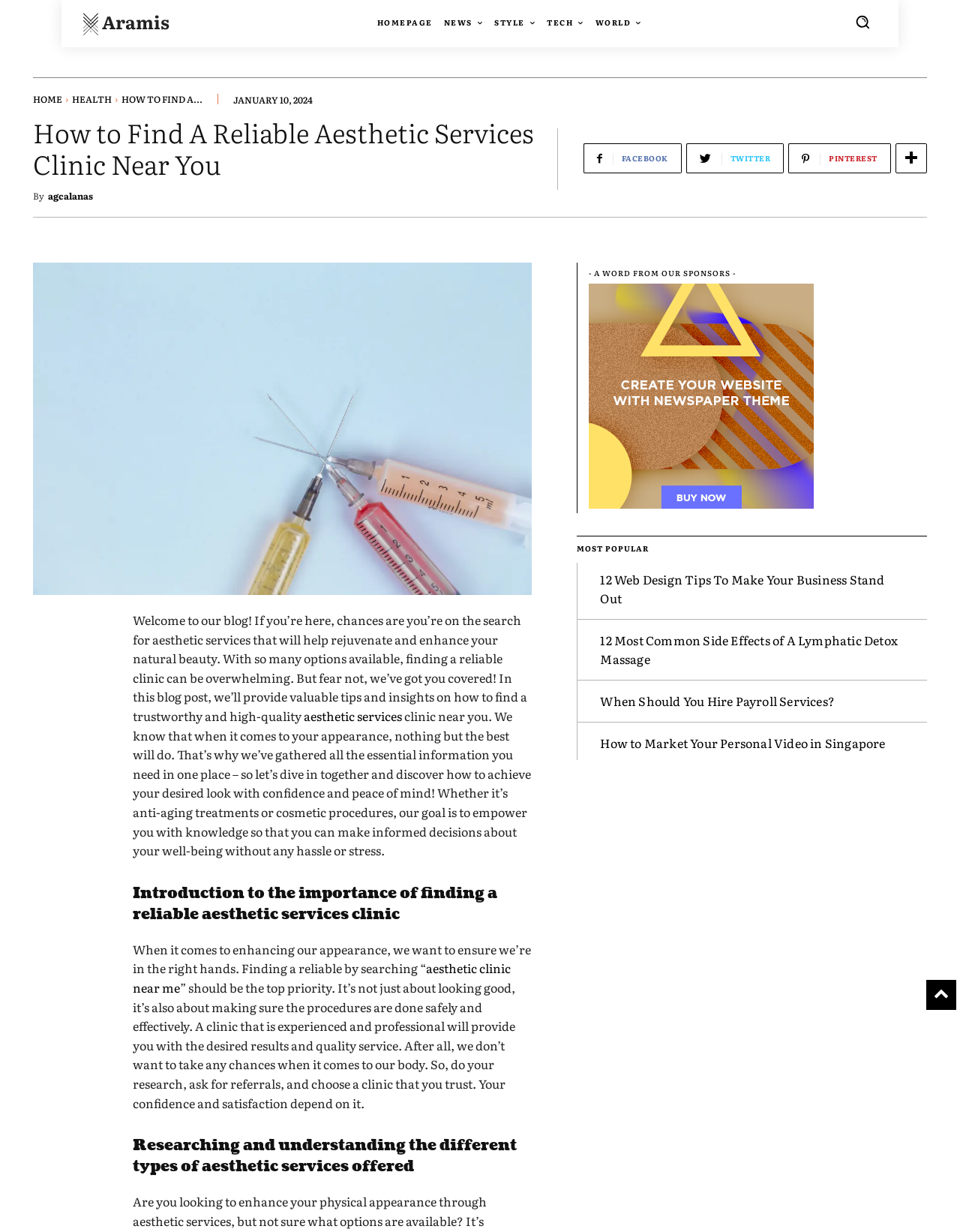What is one way to find a reliable aesthetic services clinic?
Please answer the question as detailed as possible.

The blog post suggests that researching and understanding the different types of aesthetic services offered is one way to find a reliable clinic, as stated in the heading 'Researching and understanding the different types of aesthetic services offered'.